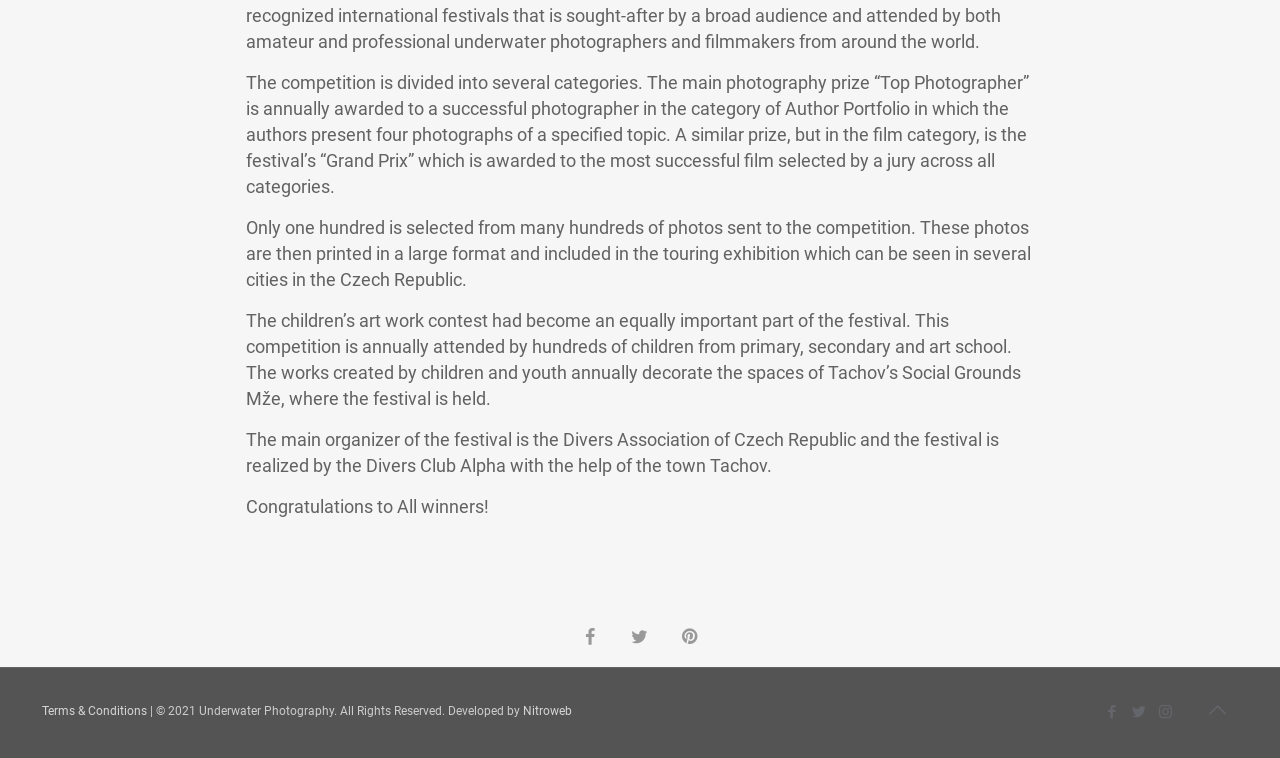How many categories are mentioned in the webpage?
Can you offer a detailed and complete answer to this question?

Two categories are mentioned in the webpage, namely the photography category and the film category, which are mentioned in the first paragraph.